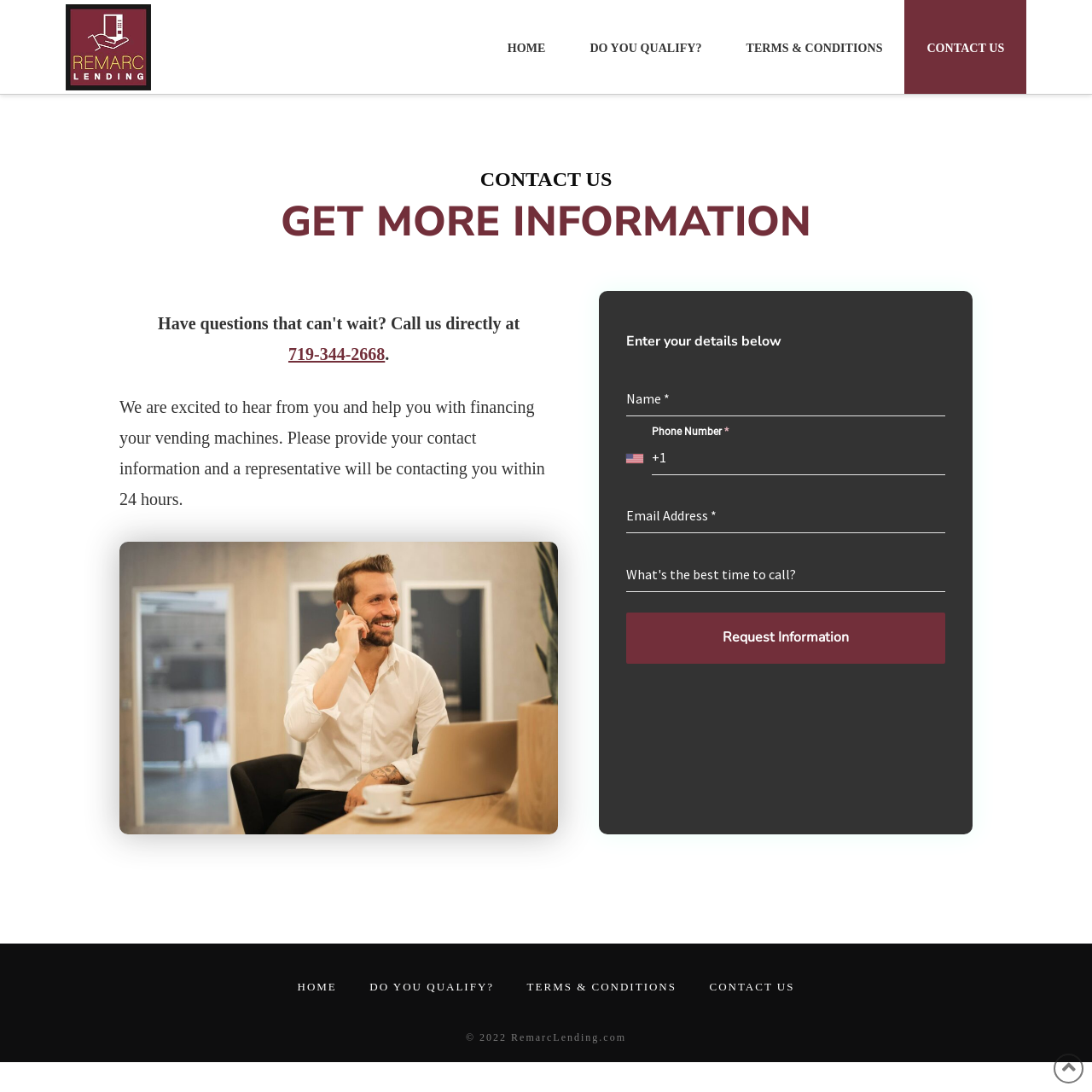Determine the bounding box coordinates of the element's region needed to click to follow the instruction: "Click the 'Request Information' button". Provide these coordinates as four float numbers between 0 and 1, formatted as [left, top, right, bottom].

[0.574, 0.561, 0.866, 0.607]